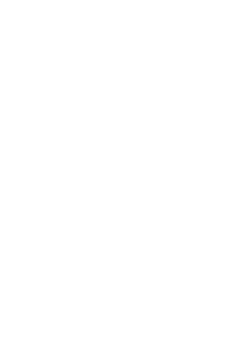Detail every visible element in the image extensively.

The image is a simple, elegant graphic design featuring a title that reads "Be You* Holy Cow!! How did I miss the most important person in the room?" This engaging statement plays on the theme of self-discovery and self-importance, encouraging viewers to reflect on their own value and presence. The design likely serves as a promotion for a book or project aimed at personal growth and mindfulness, resonating with individuals looking to enhance their self-awareness and understand the significance of being true to oneself. The overall aesthetic is eye-catching, making it suitable for various platforms related to literature, self-help, and personal development.